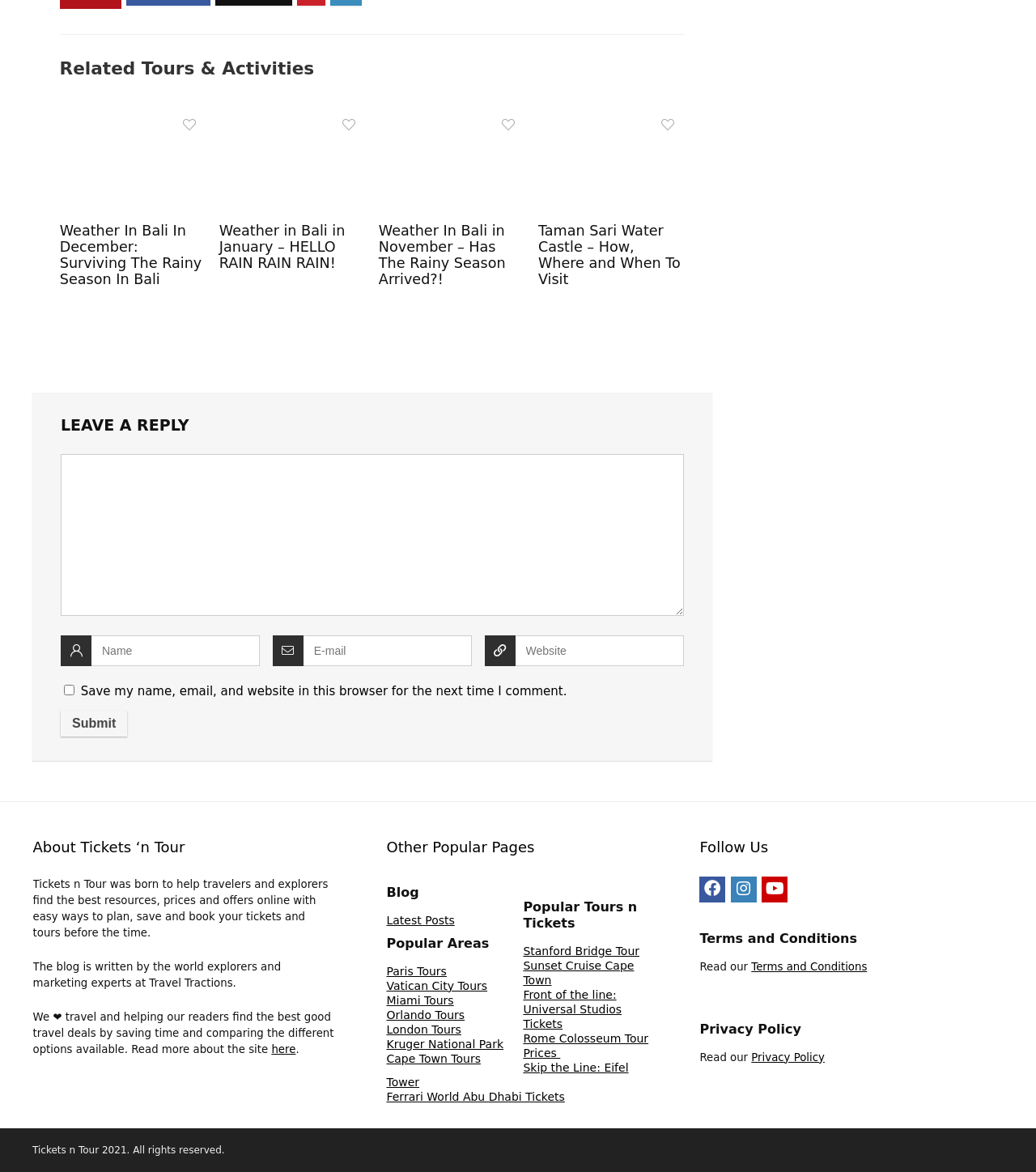What is the name of the blog?
Please provide a single word or phrase as your answer based on the image.

Tickets n Tour